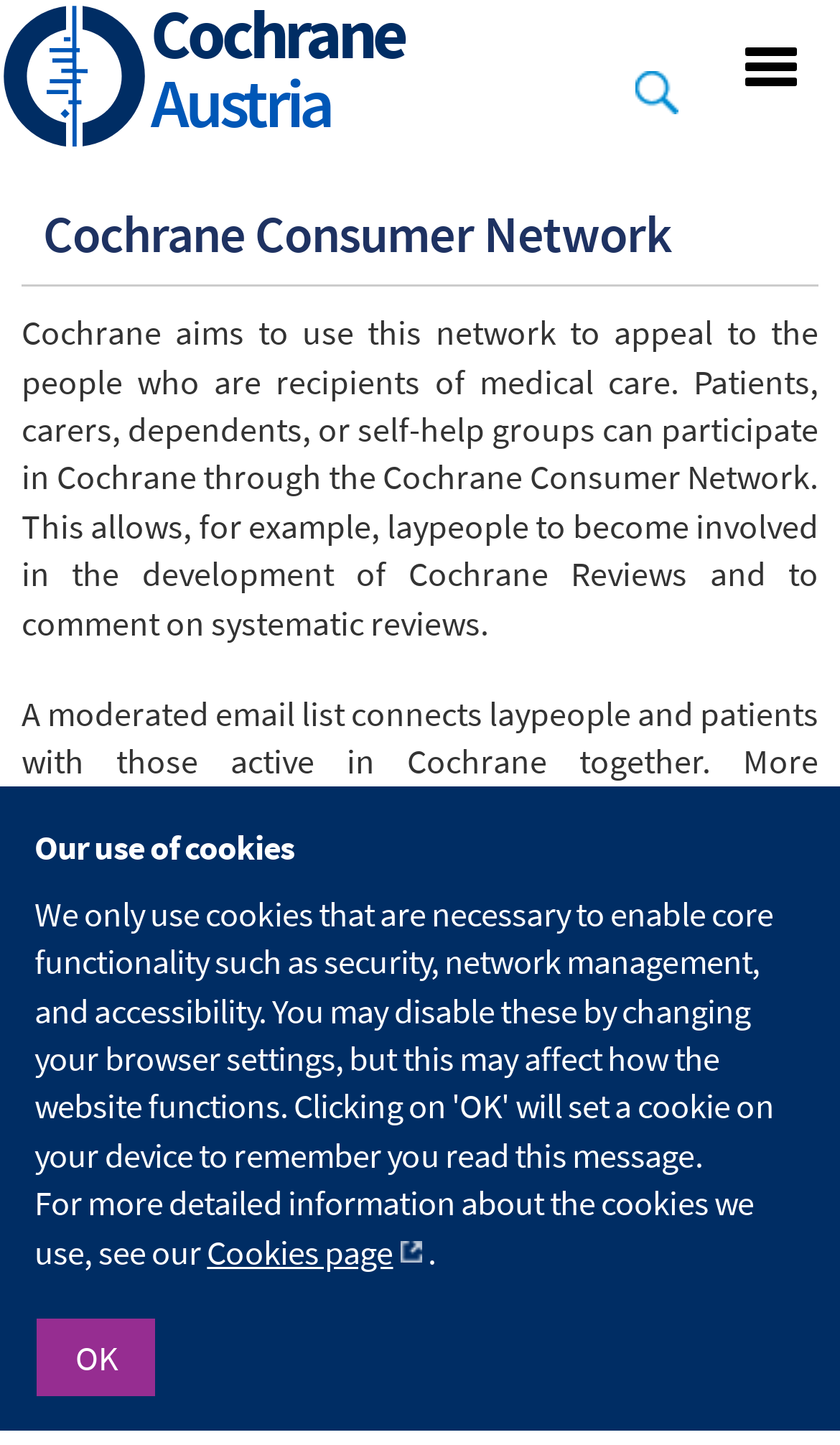Using the provided element description: "title="Share on Twitter"", determine the bounding box coordinates of the corresponding UI element in the screenshot.

None